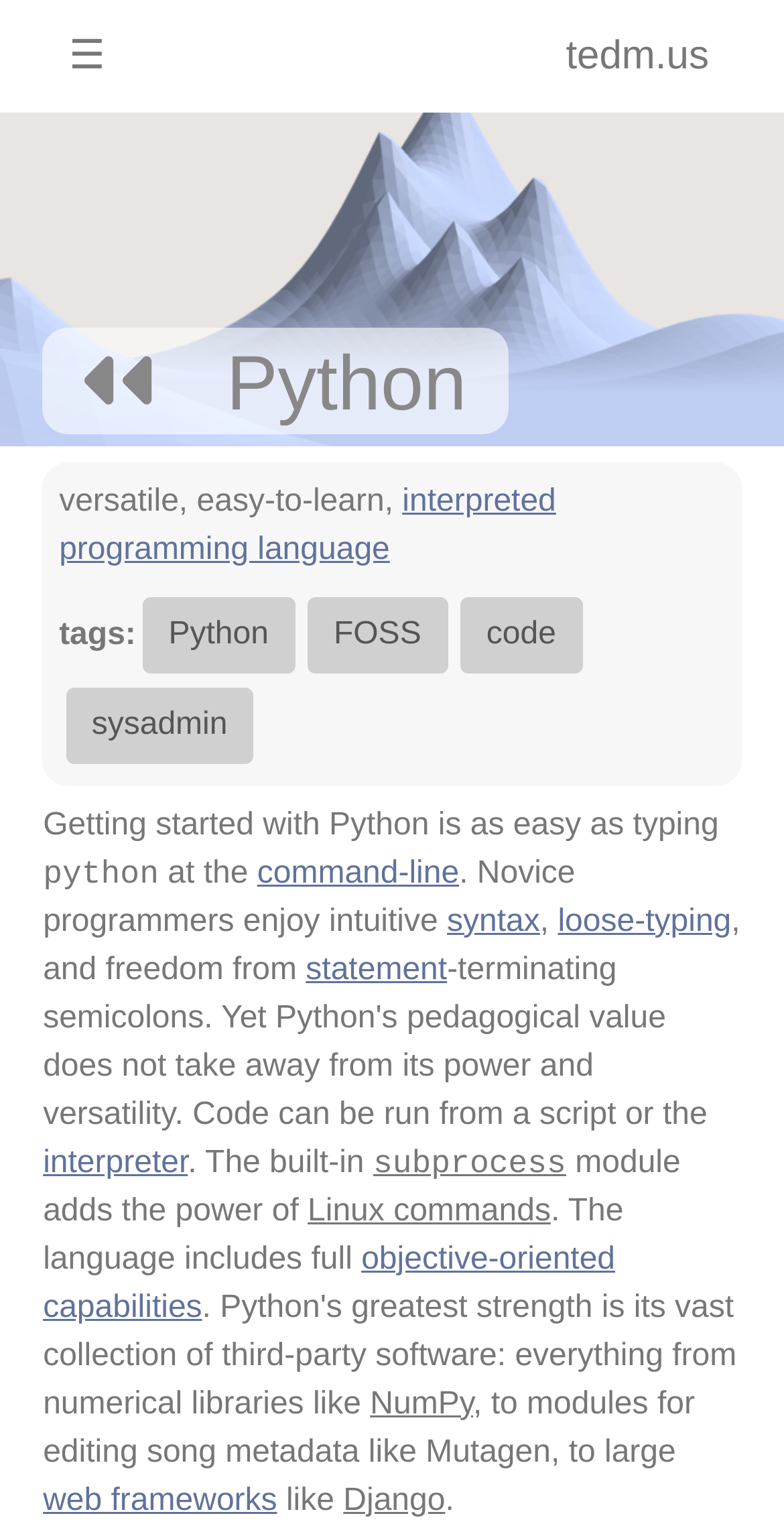What is Python described as?
Using the image, provide a concise answer in one word or a short phrase.

versatile, easy-to-learn